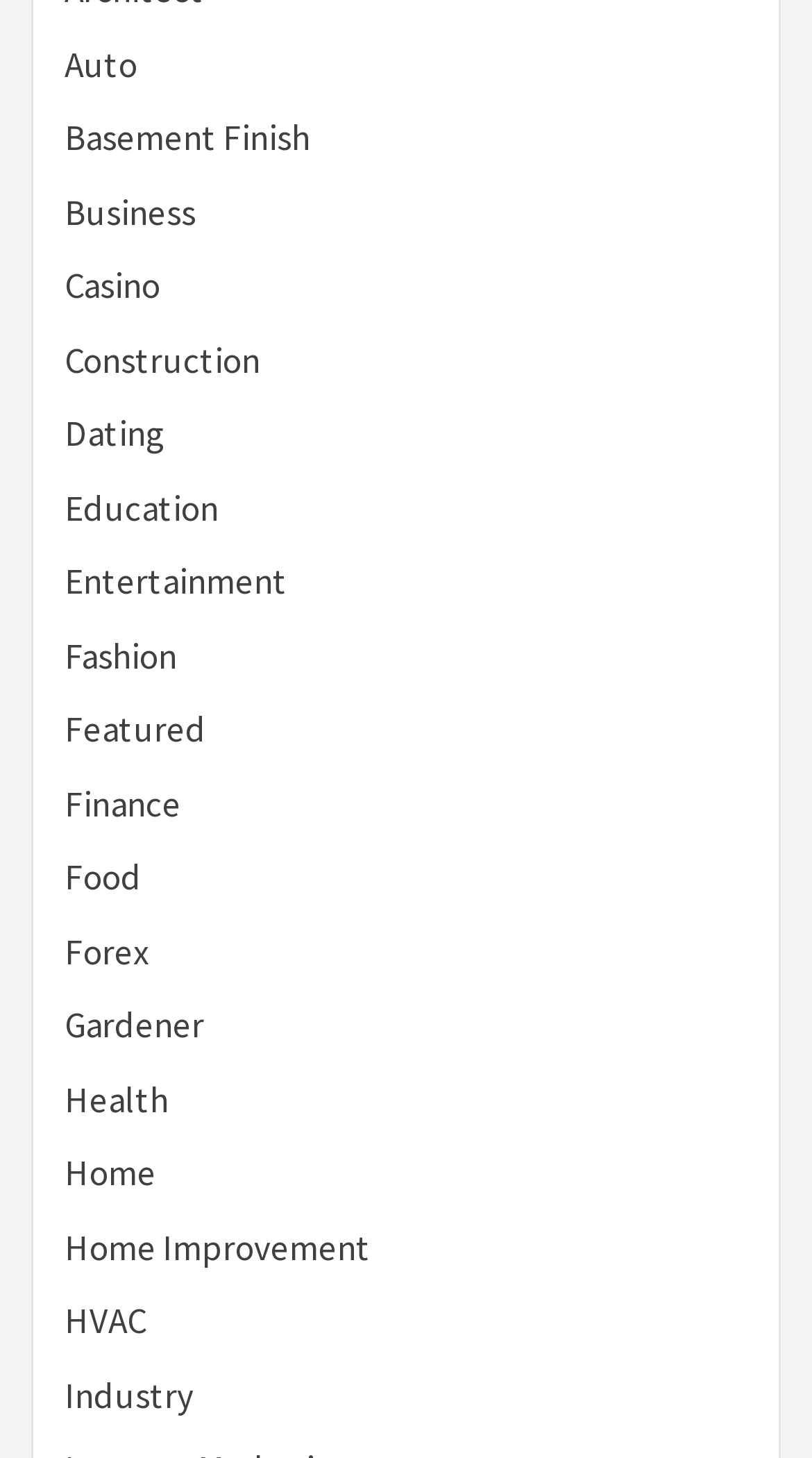Provide the bounding box coordinates of the section that needs to be clicked to accomplish the following instruction: "go to the Forex page."

[0.079, 0.637, 0.185, 0.668]